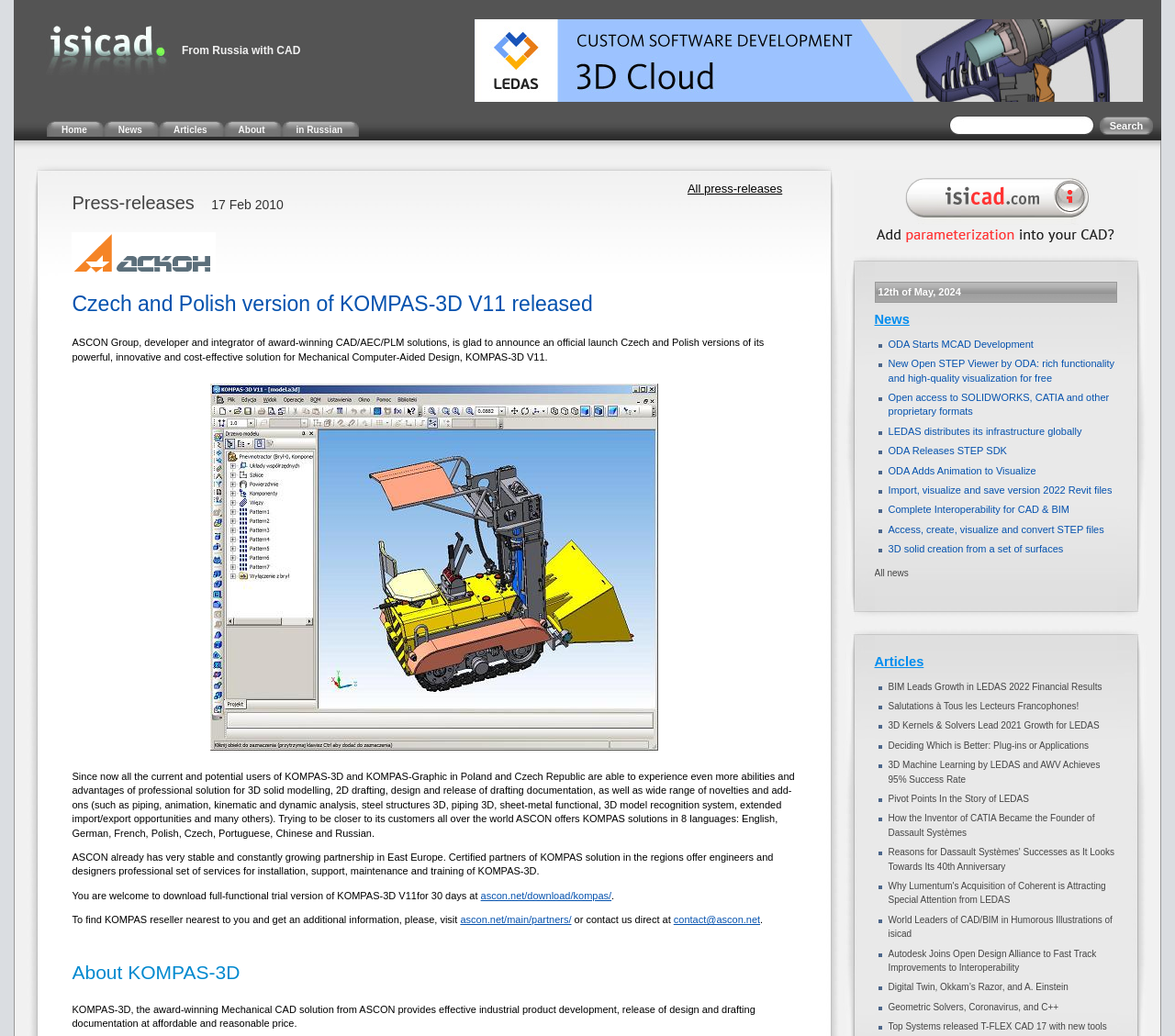What is the title of the webpage?
From the image, respond with a single word or phrase.

isicad :: Czech and Polish version of KOMPAS-3D V11 released